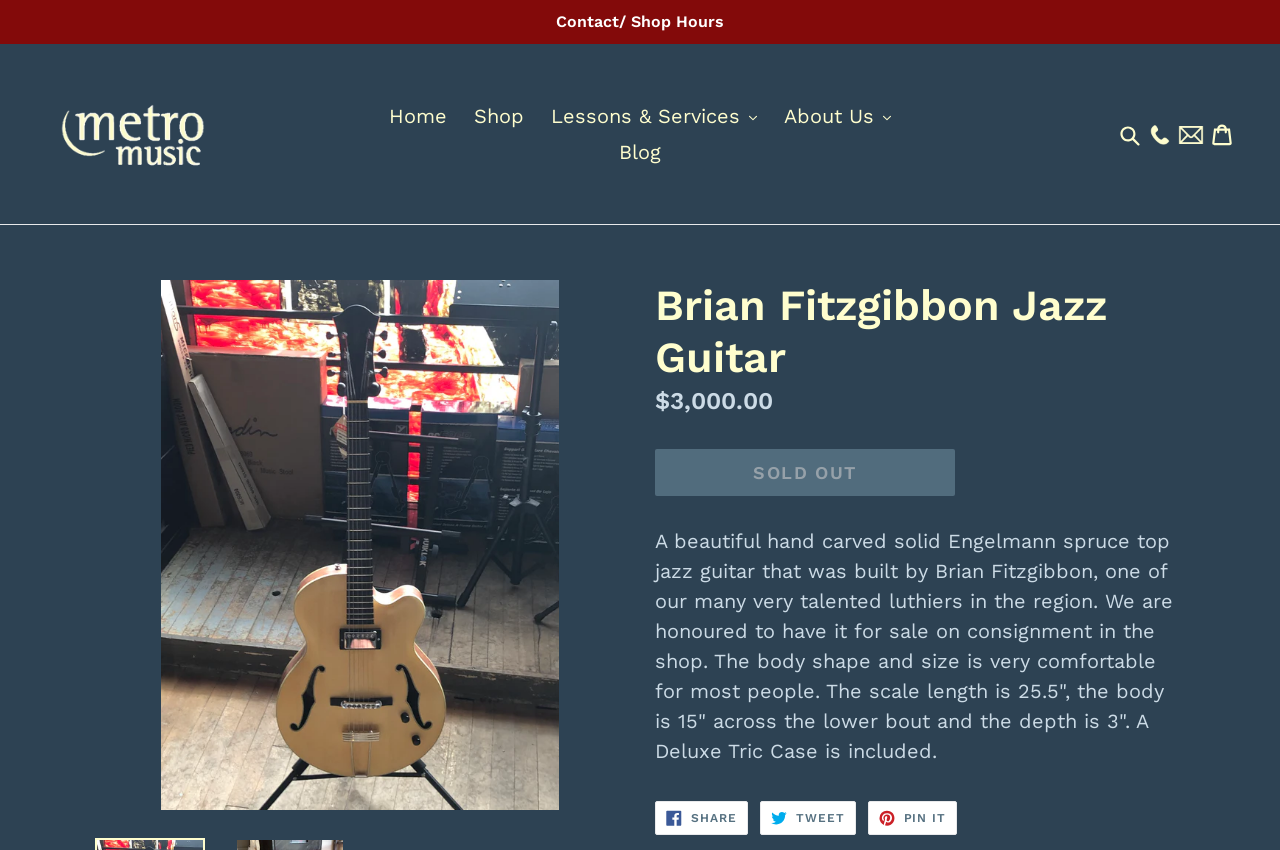Please identify the bounding box coordinates of the area I need to click to accomplish the following instruction: "Share on Facebook".

[0.512, 0.943, 0.584, 0.983]